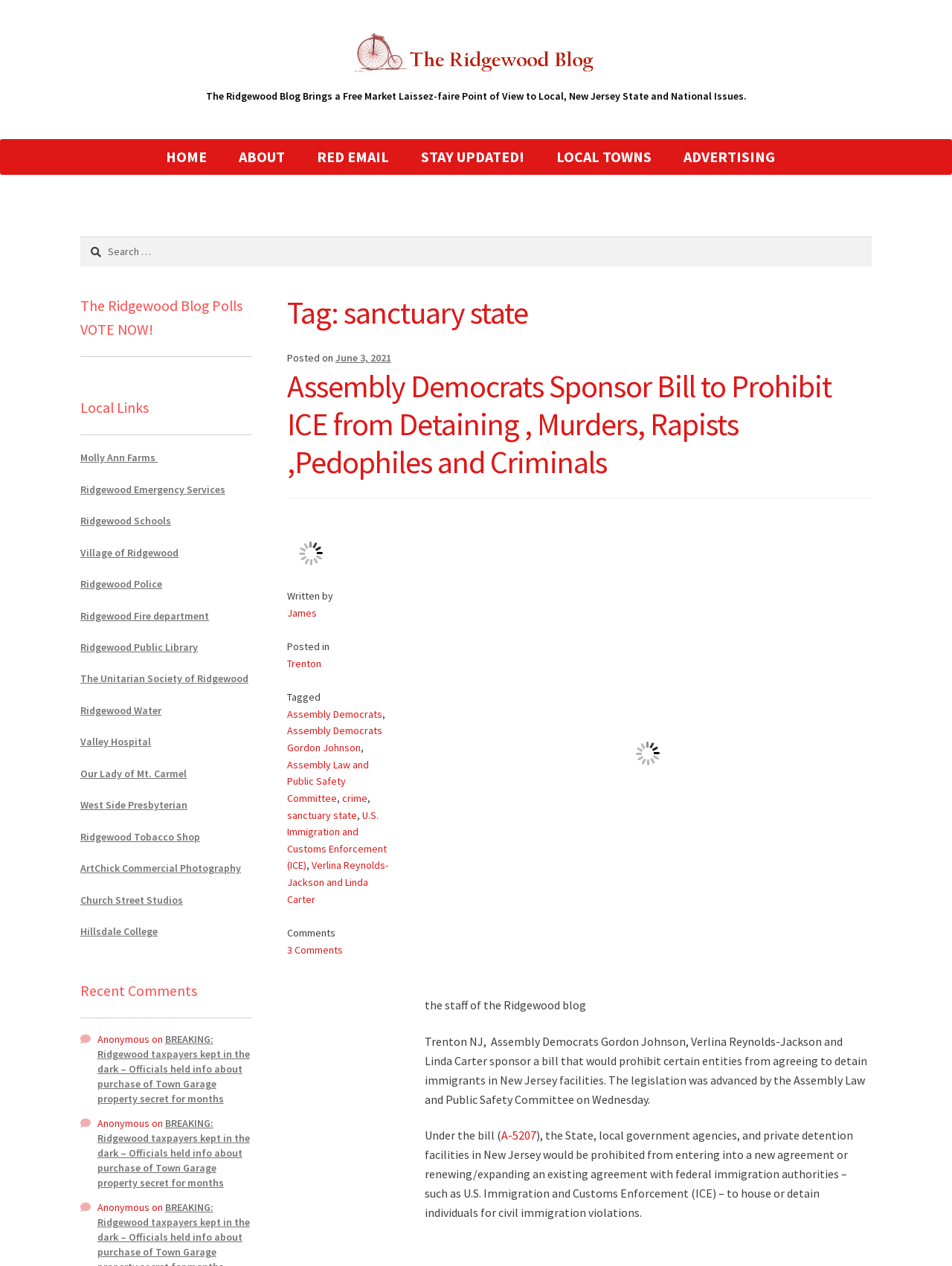Please determine the bounding box coordinates of the section I need to click to accomplish this instruction: "View the comments".

[0.301, 0.731, 0.352, 0.742]